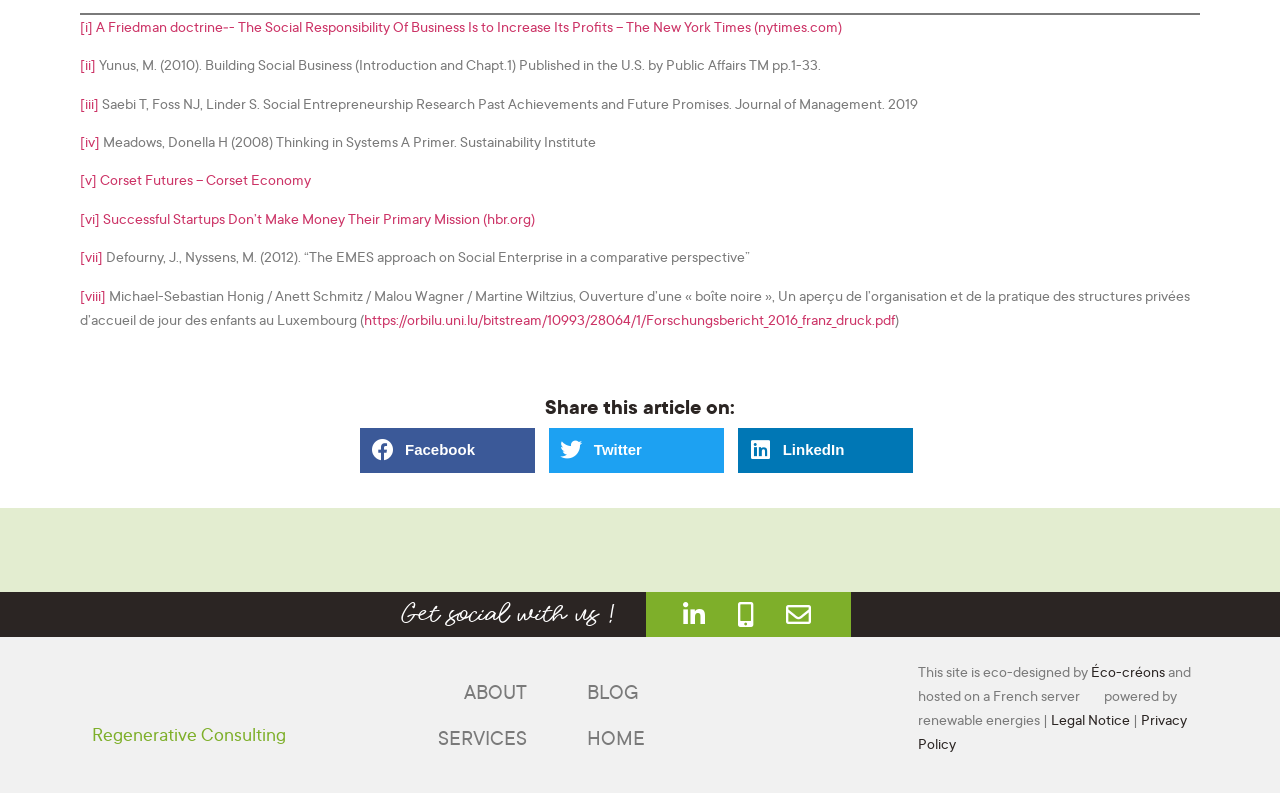Please specify the coordinates of the bounding box for the element that should be clicked to carry out this instruction: "Click on the 'A Friedman doctrine‐- The Social Responsibility Of Business Is to Increase Its Profits – The New York Times' link". The coordinates must be four float numbers between 0 and 1, formatted as [left, top, right, bottom].

[0.075, 0.021, 0.658, 0.045]